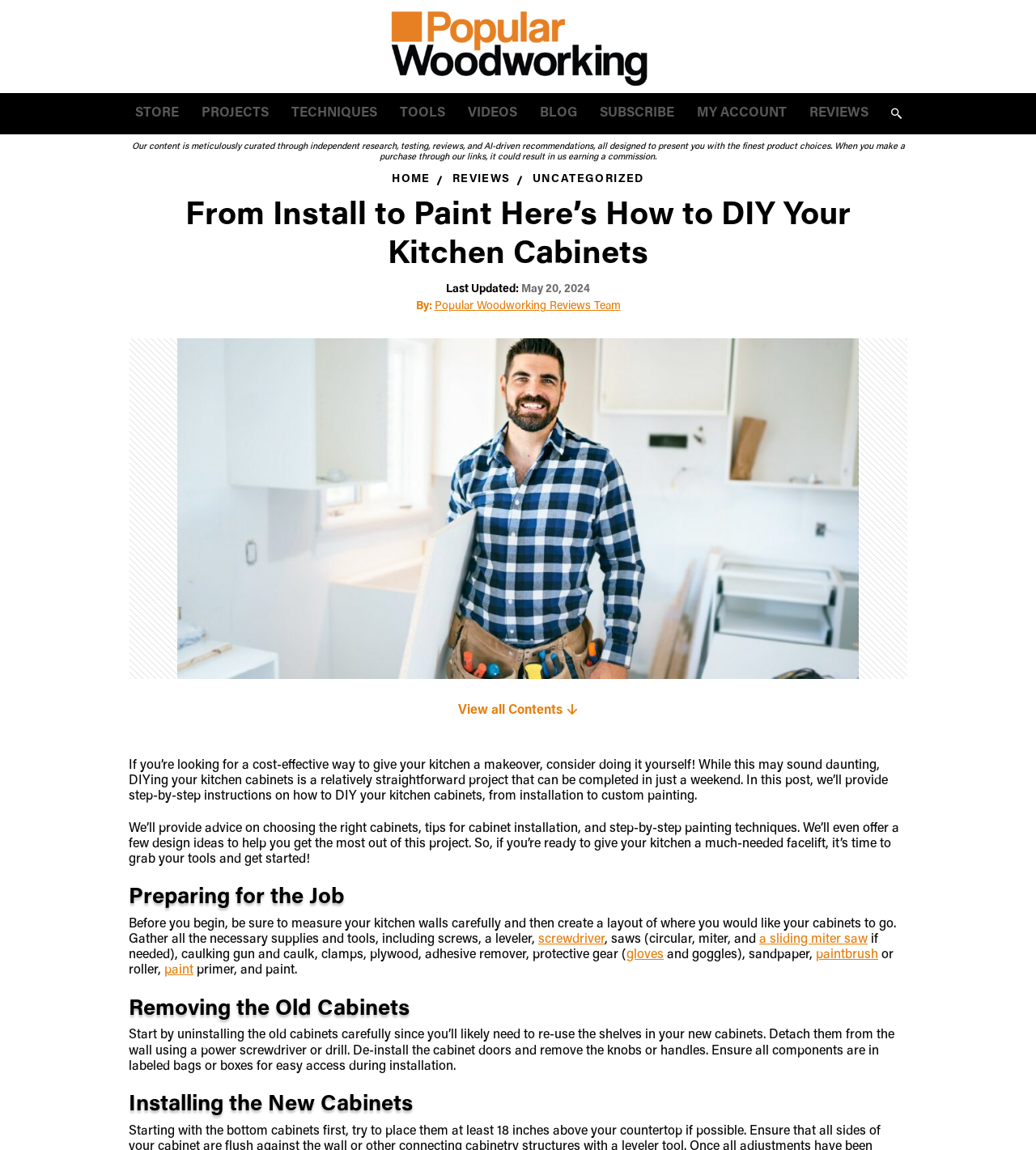Find the bounding box coordinates of the area to click in order to follow the instruction: "read the blog".

[0.518, 0.093, 0.546, 0.103]